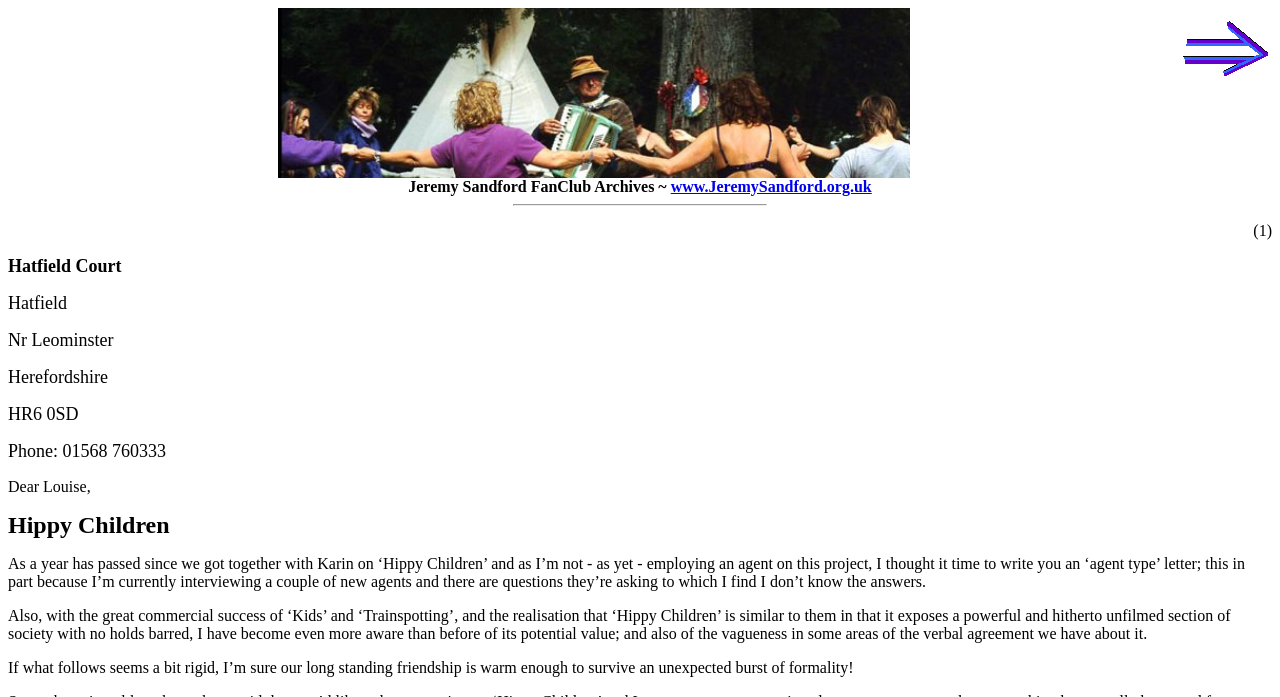From the webpage screenshot, predict the bounding box coordinates (top-left x, top-left y, bottom-right x, bottom-right y) for the UI element described here: www.JeremySandford.org.uk

[0.524, 0.255, 0.681, 0.279]